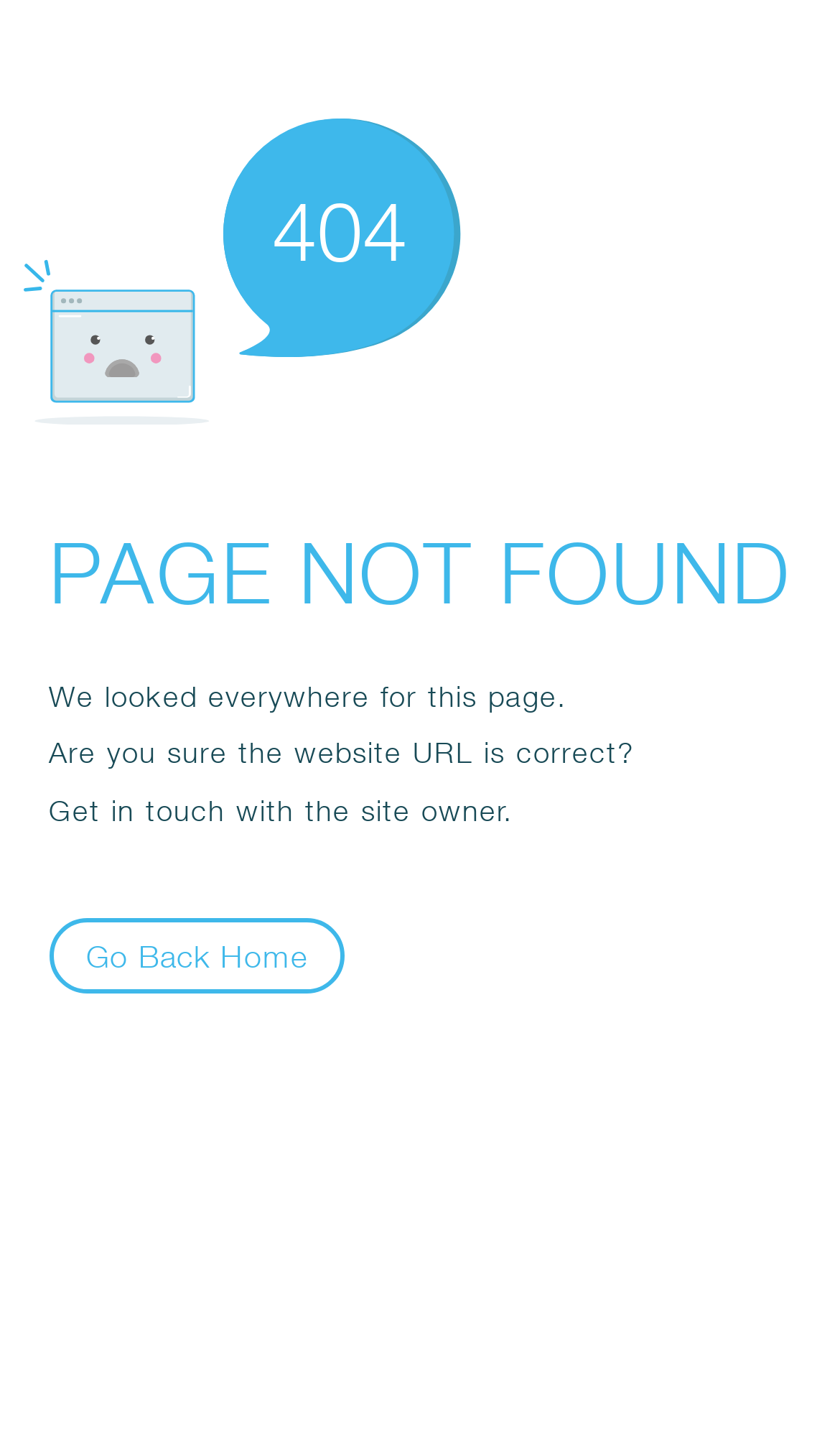What is the error code displayed?
Using the image provided, answer with just one word or phrase.

404